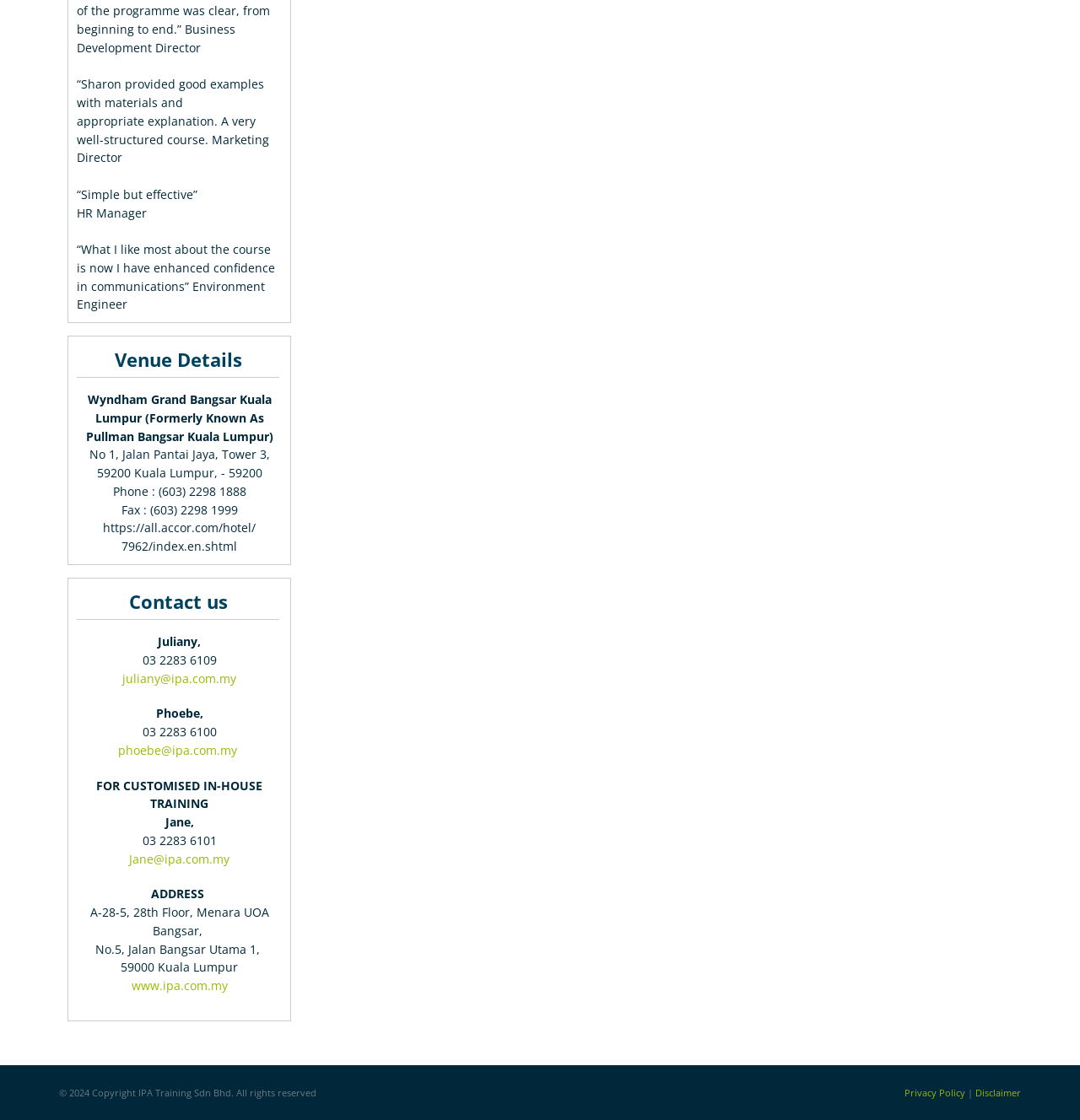Answer the question below in one word or phrase:
What is the fax number of the venue?

(603) 2298 1999